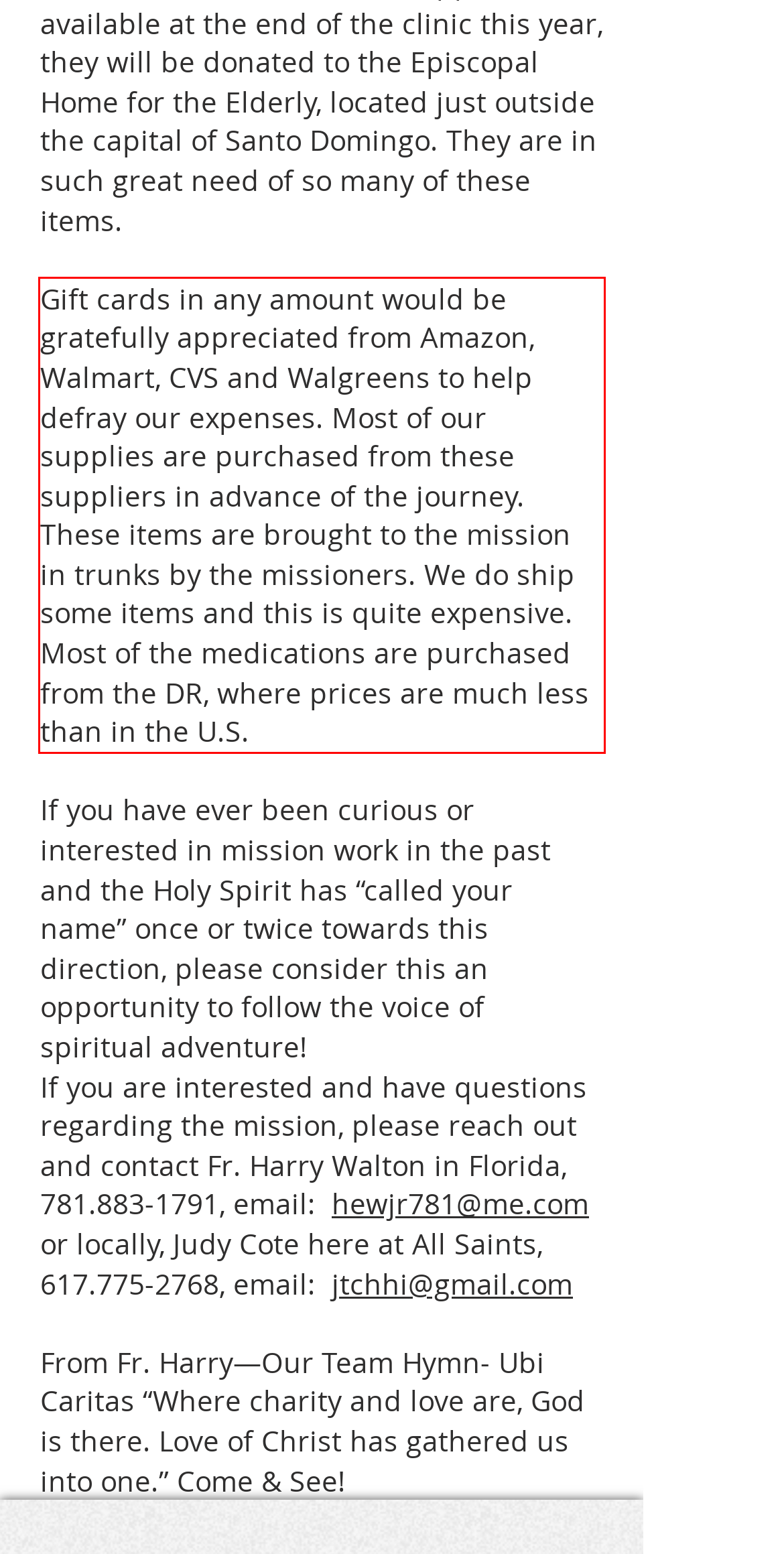In the screenshot of the webpage, find the red bounding box and perform OCR to obtain the text content restricted within this red bounding box.

Gift cards in any amount would be gratefully appreciated from Amazon, Walmart, CVS and Walgreens to help defray our expenses. Most of our supplies are purchased from these suppliers in advance of the journey. These items are brought to the mission in trunks by the missioners. We do ship some items and this is quite expensive. Most of the medications are purchased from the DR, where prices are much less than in the U.S.